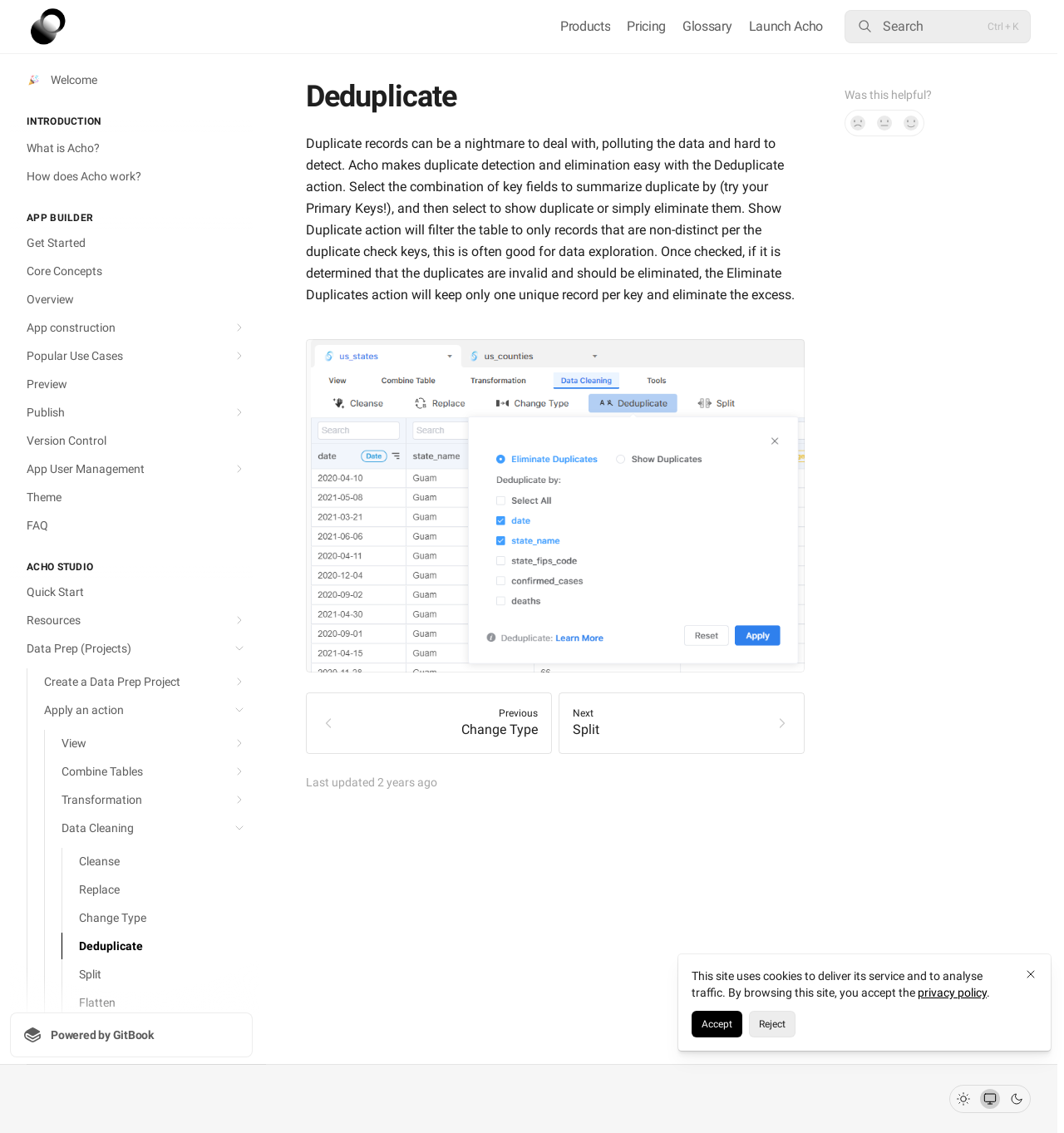Refer to the image and answer the question with as much detail as possible: What is the 'Eliminate Duplicates' action used for?

The 'Eliminate Duplicates' action is used to keep only one unique record per key and eliminate the excess duplicates, which helps to remove invalid duplicates from the dataset.